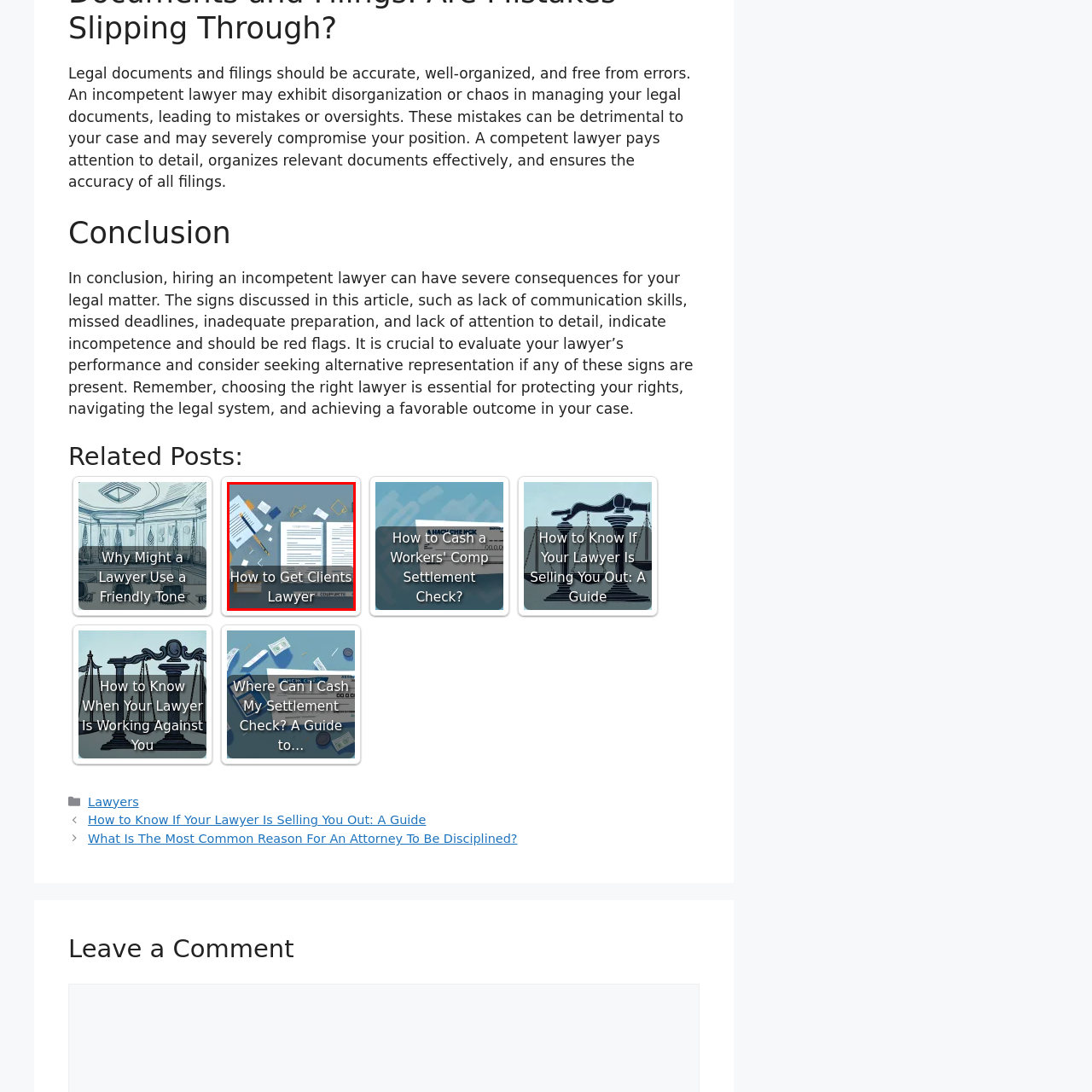What is the importance of documentation in the legal field?
Please analyze the image within the red bounding box and respond with a detailed answer to the question.

The caption highlights the importance of meticulous documentation in the legal field, suggesting that it is a critical aspect of a lawyer's work, and the arrangement of documents in the image emphasizes this importance.